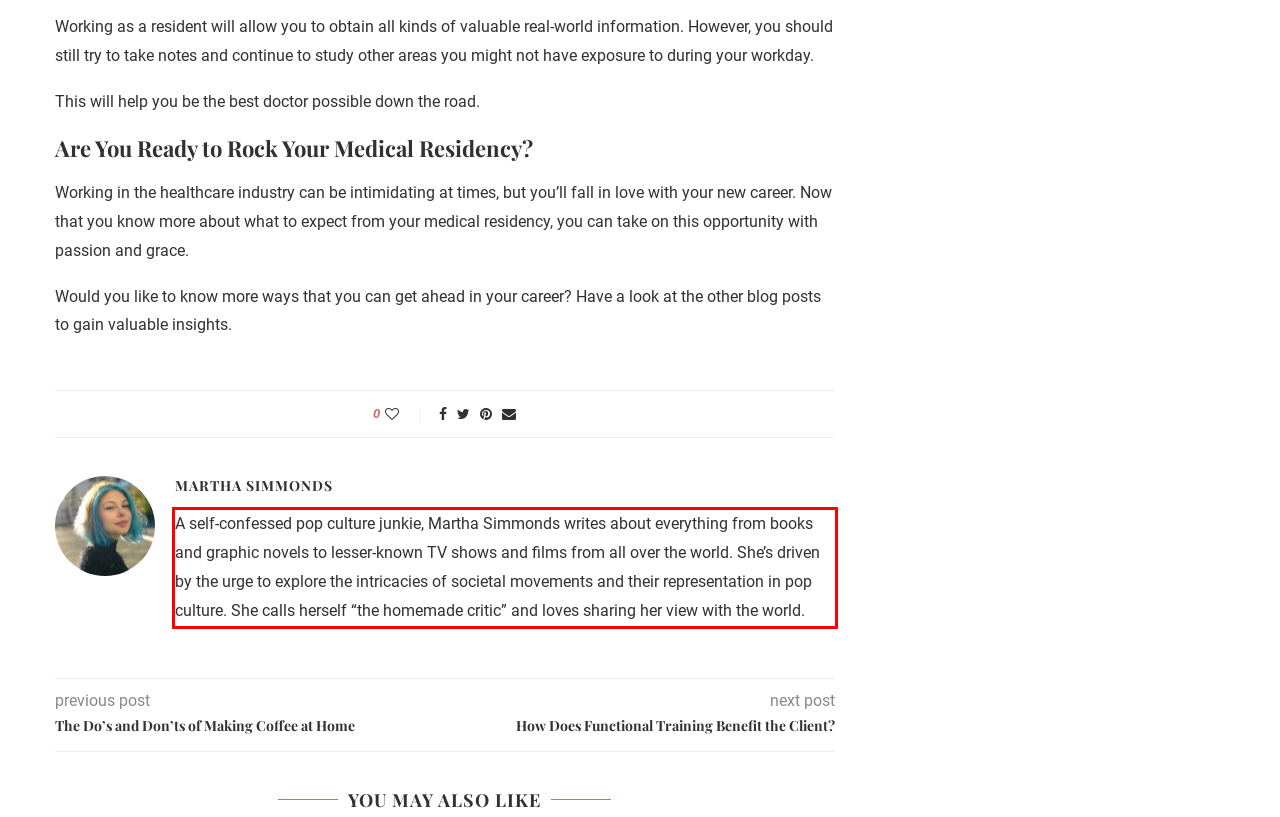Please examine the screenshot of the webpage and read the text present within the red rectangle bounding box.

A self-confessed pop culture junkie, Martha Simmonds writes about everything from books and graphic novels to lesser-known TV shows and films from all over the world. She’s driven by the urge to explore the intricacies of societal movements and their representation in pop culture. She calls herself “the homemade critic” and loves sharing her view with the world.